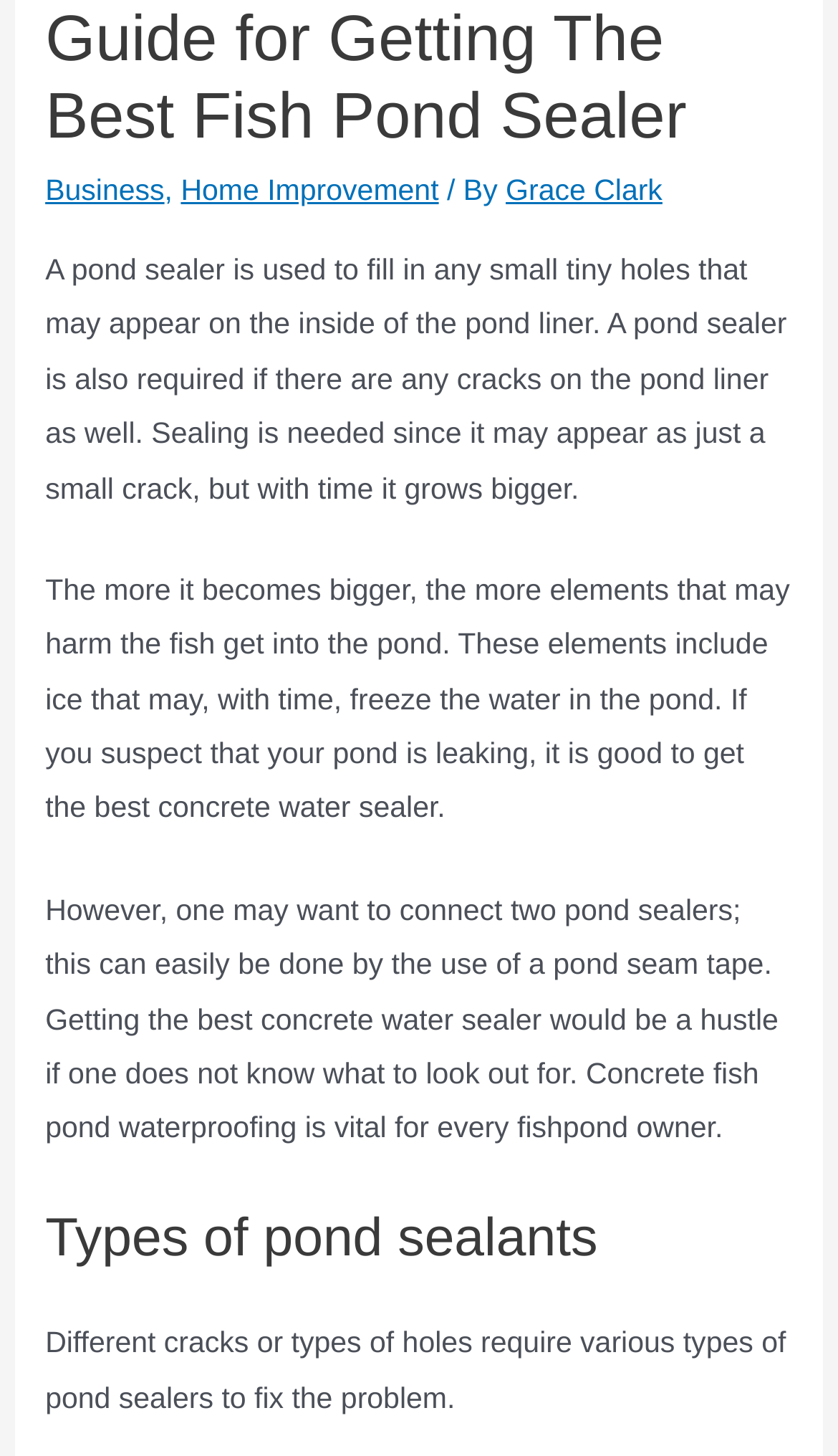Based on the element description Home Improvement, identify the bounding box of the UI element in the given webpage screenshot. The coordinates should be in the format (top-left x, top-left y, bottom-right x, bottom-right y) and must be between 0 and 1.

[0.216, 0.12, 0.524, 0.142]